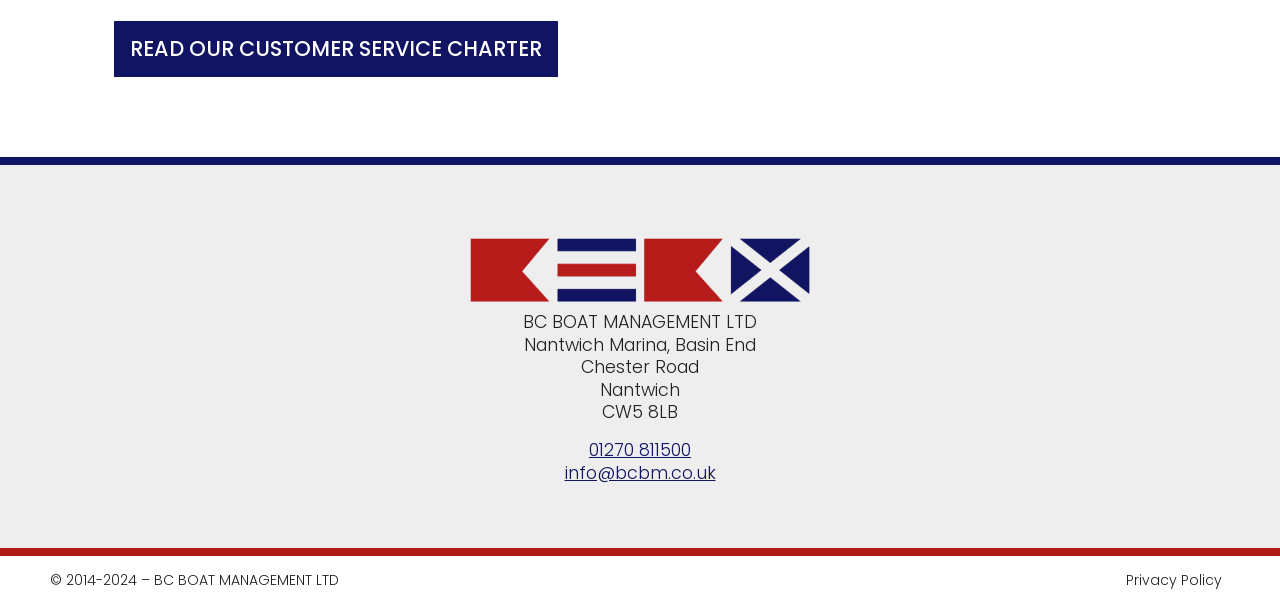What is the postcode?
By examining the image, provide a one-word or phrase answer.

CW5 8LB